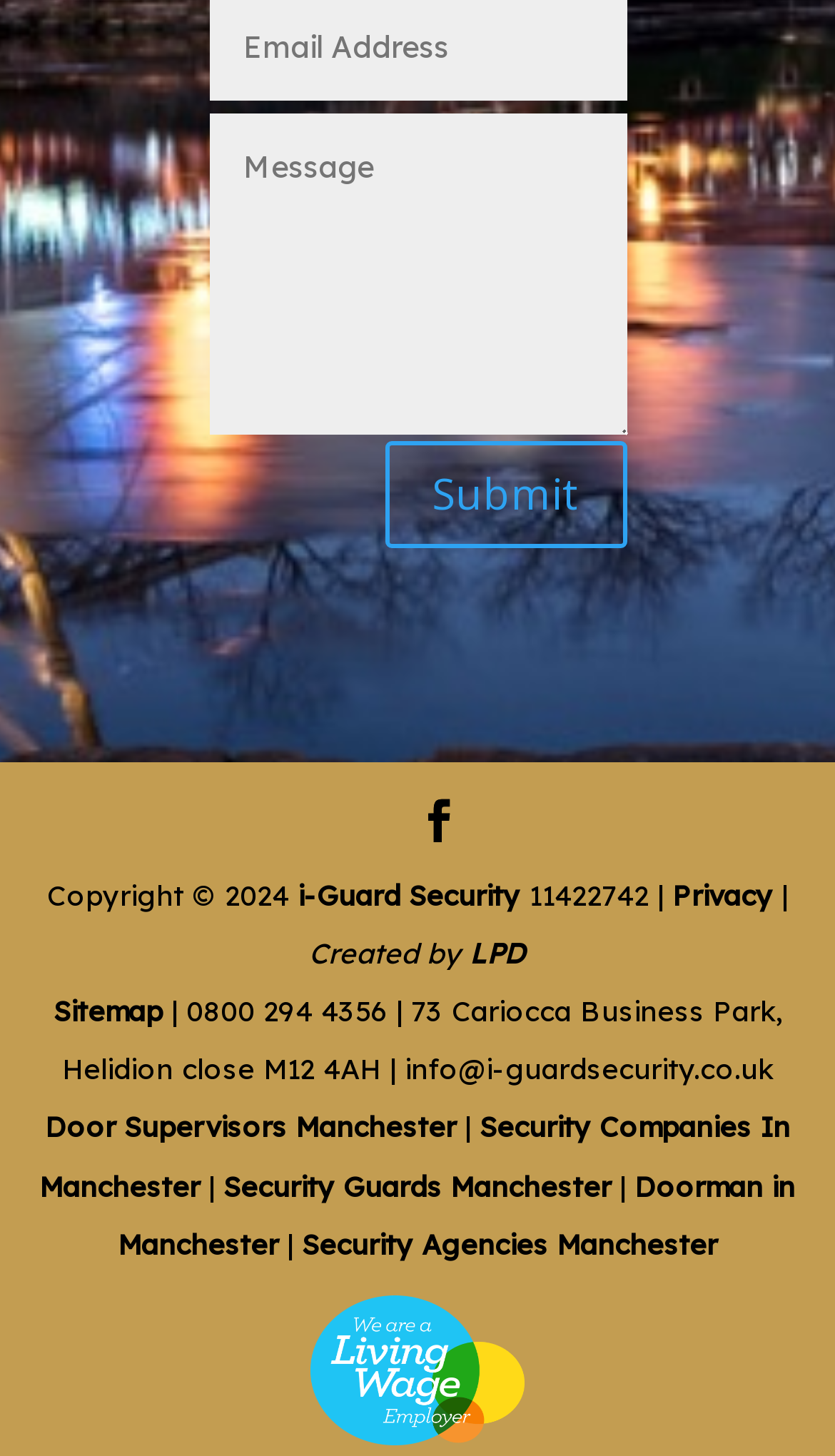Identify the bounding box coordinates of the part that should be clicked to carry out this instruction: "Learn about Door Supervisors in Manchester".

[0.054, 0.762, 0.546, 0.786]